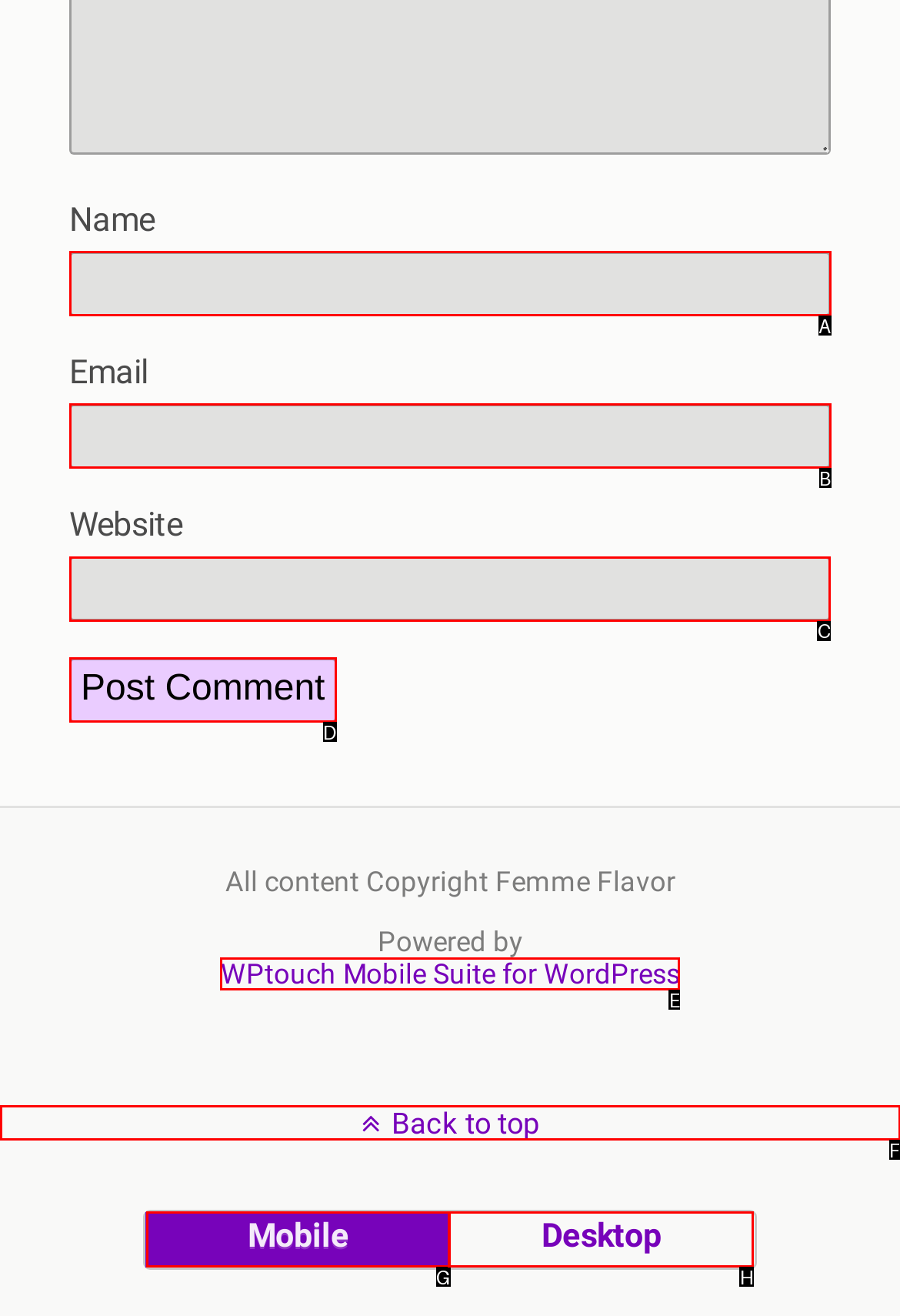Tell me the letter of the UI element I should click to accomplish the task: Enter your website based on the choices provided in the screenshot.

C